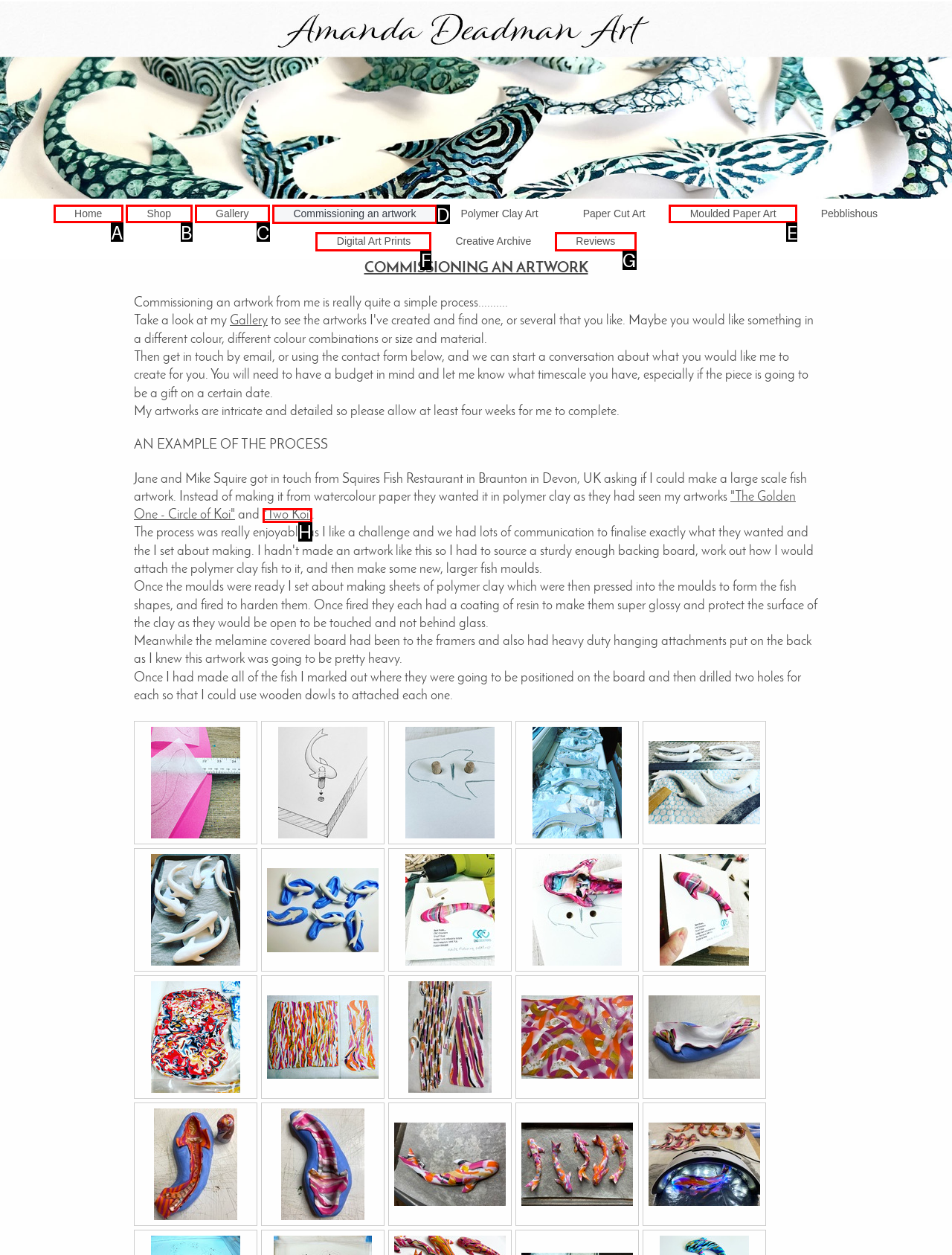Choose the UI element to click on to achieve this task: Check out 'Digital Art Prints'. Reply with the letter representing the selected element.

F